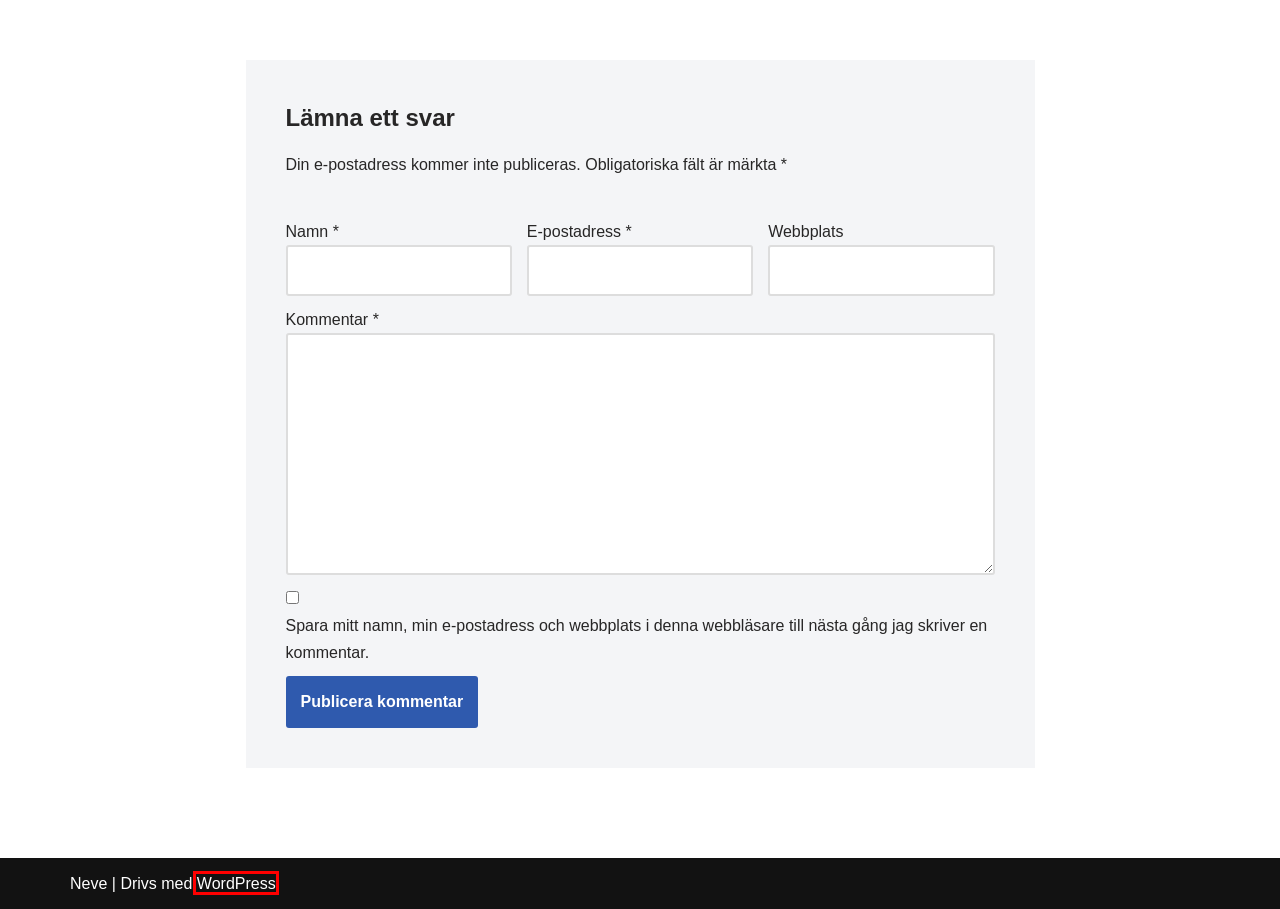You are provided a screenshot of a webpage featuring a red bounding box around a UI element. Choose the webpage description that most accurately represents the new webpage after clicking the element within the red bounding box. Here are the candidates:
A. Blog Tool, Publishing Platform, and CMS – WordPress.org
B. Utsiktsbyggarna
C. Nyheter – Utsiktsbyggarna
D. Koncernen – Utsiktsbyggarna
E. Neve - Fast & Lightweight WordPress Theme Ideal for Any Website
F. Referenser – Utsiktsbyggarna
G. Jobba hos oss – Utsiktsbyggarna
H. Partners/Leverantörer – Utsiktsbyggarna

A